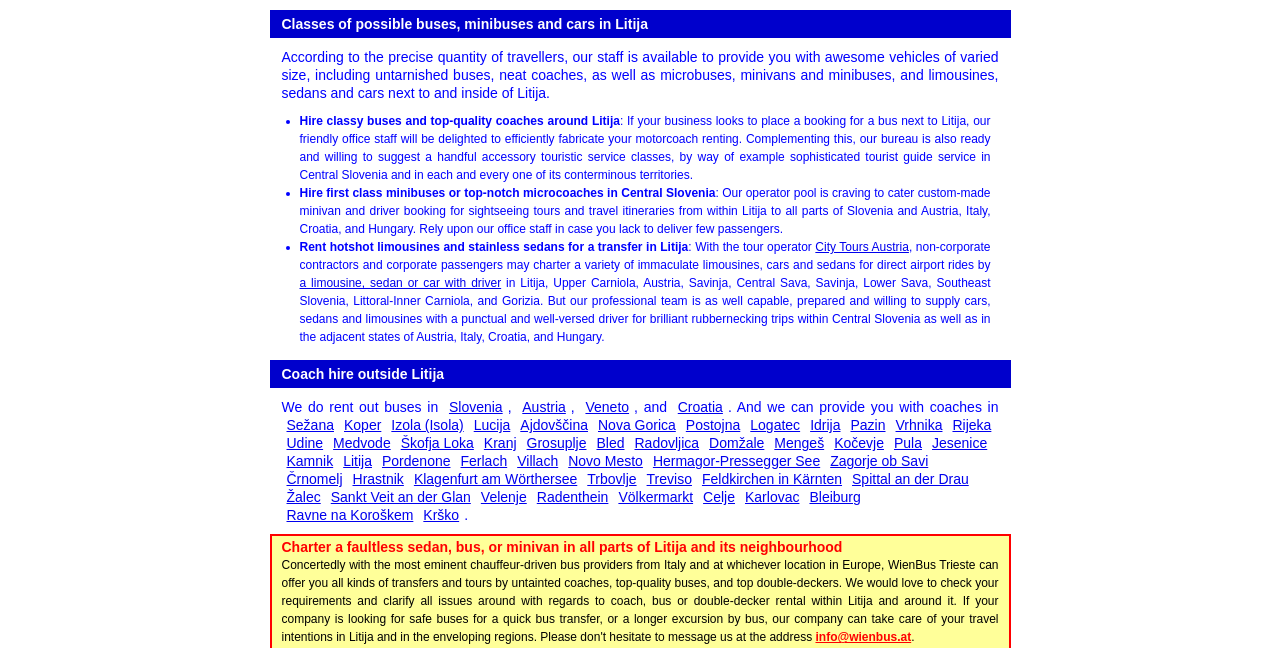What is the purpose of the 'City Tours Austria' link?
Look at the image and answer the question using a single word or phrase.

to book city tours